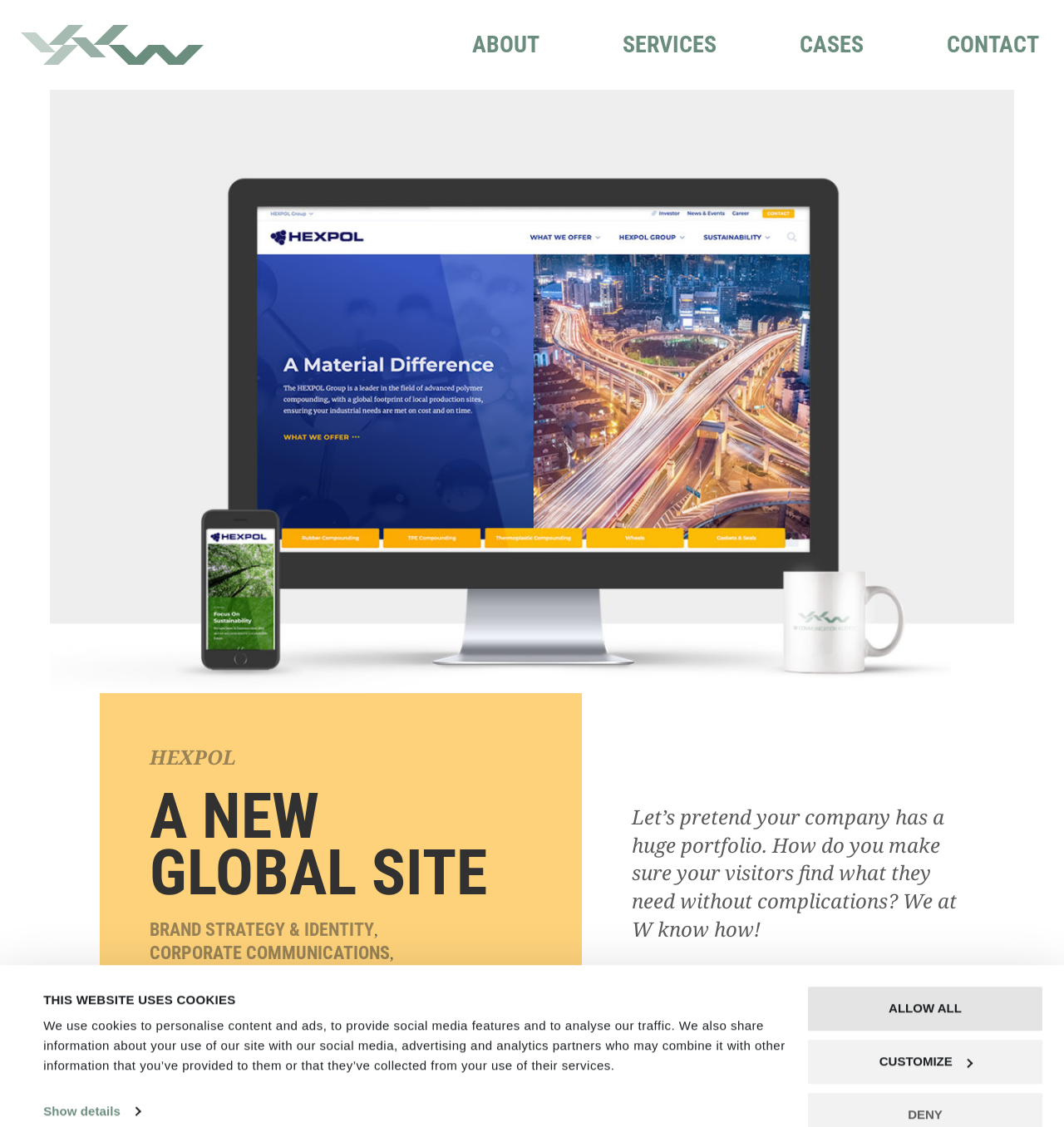What is the purpose of the buttons 'DENY', 'CUSTOMIZE', and 'ALLOW ALL'?
Please respond to the question with a detailed and thorough explanation.

I found the buttons 'DENY', 'CUSTOMIZE', and 'ALLOW ALL' within a dialog element with bounding box coordinates [0.0, 0.775, 1.0, 0.946]. The text 'THIS WEBSITE USES COOKIES' is present above these buttons, suggesting that they are related to cookie consent. The purpose of these buttons is to allow users to manage their cookie preferences.